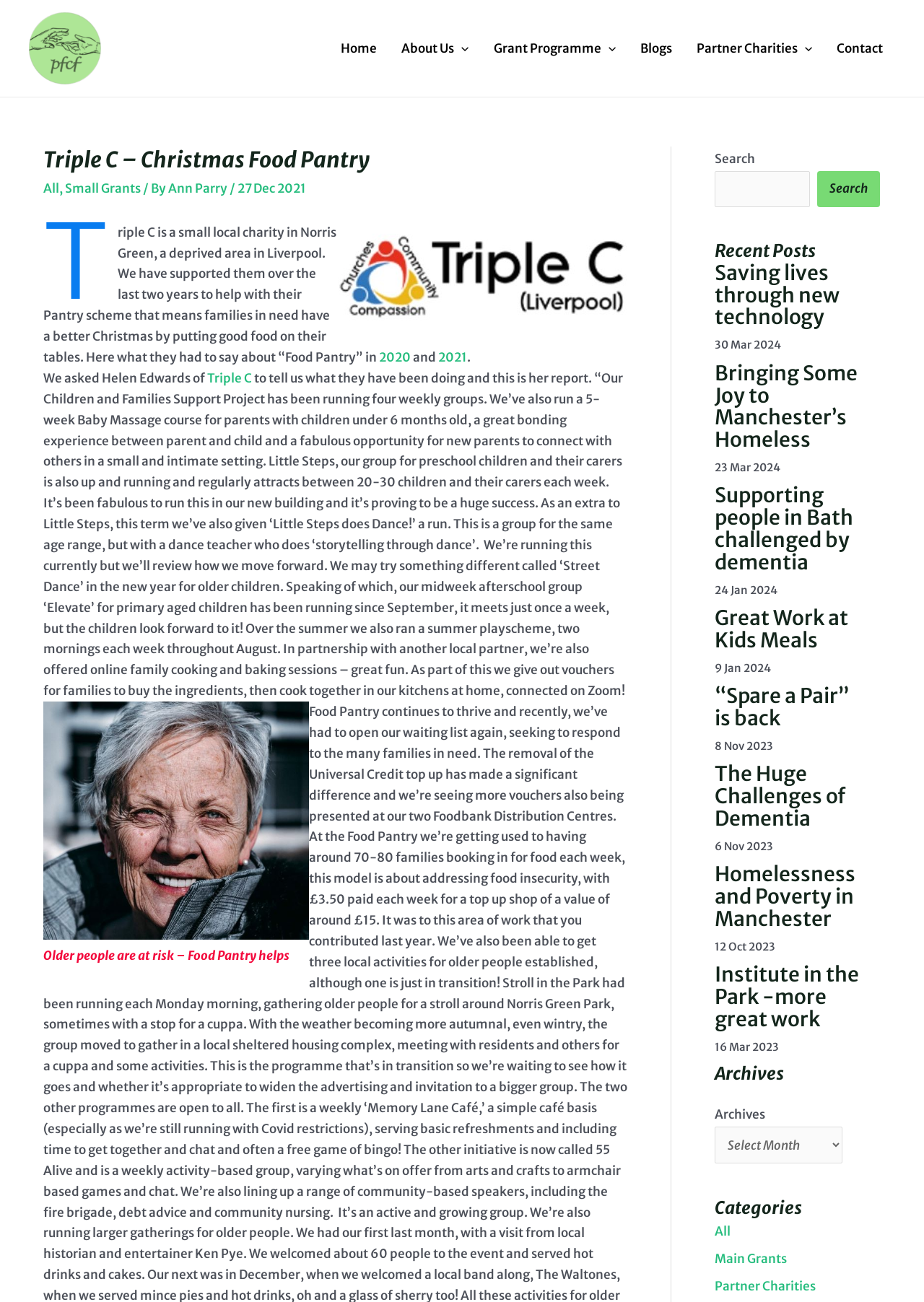Determine the coordinates of the bounding box for the clickable area needed to execute this instruction: "Select a 'Category'".

[0.773, 0.939, 0.791, 0.952]